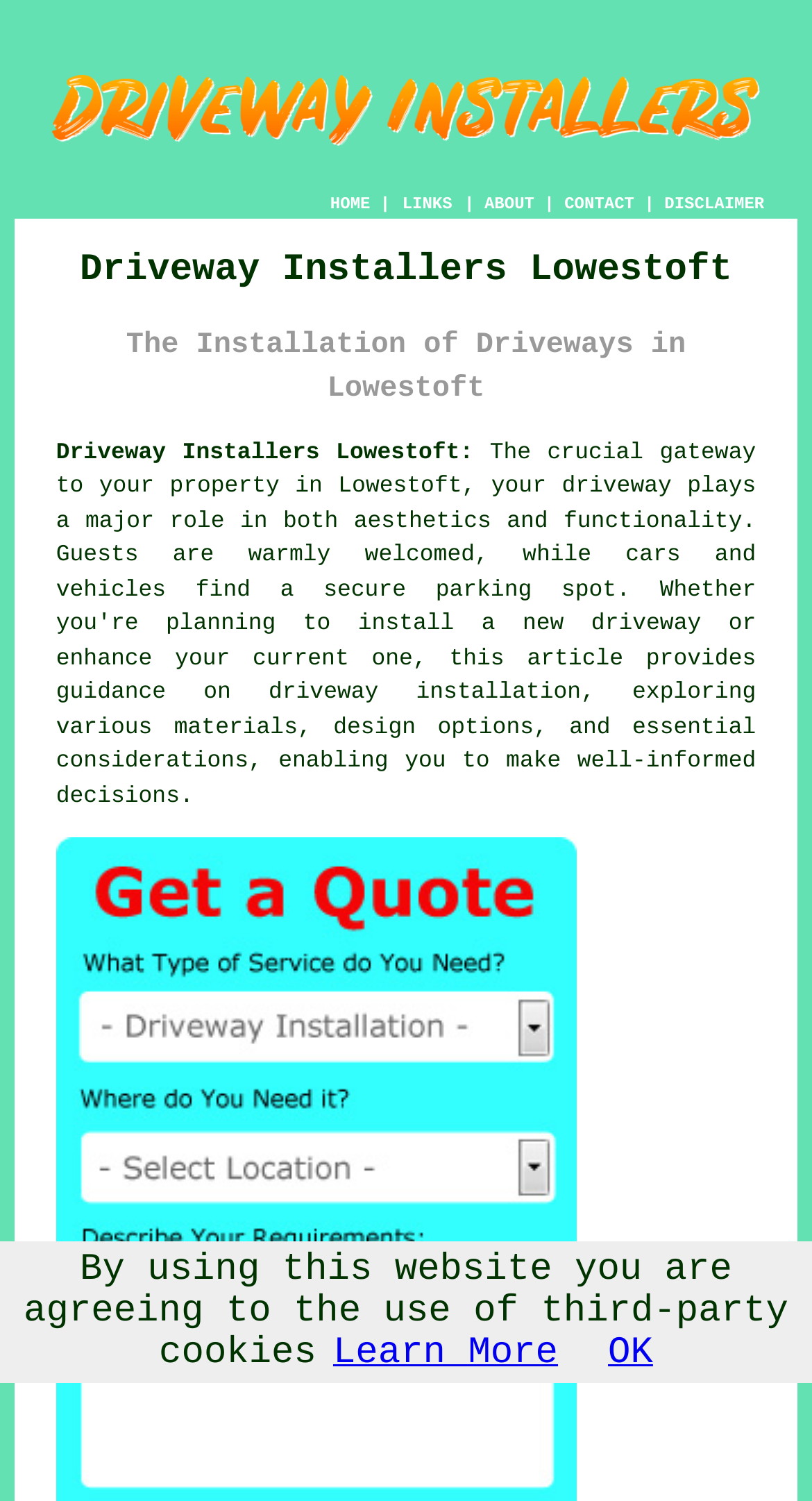What is the location of the company?
Refer to the screenshot and respond with a concise word or phrase.

Lowestoft